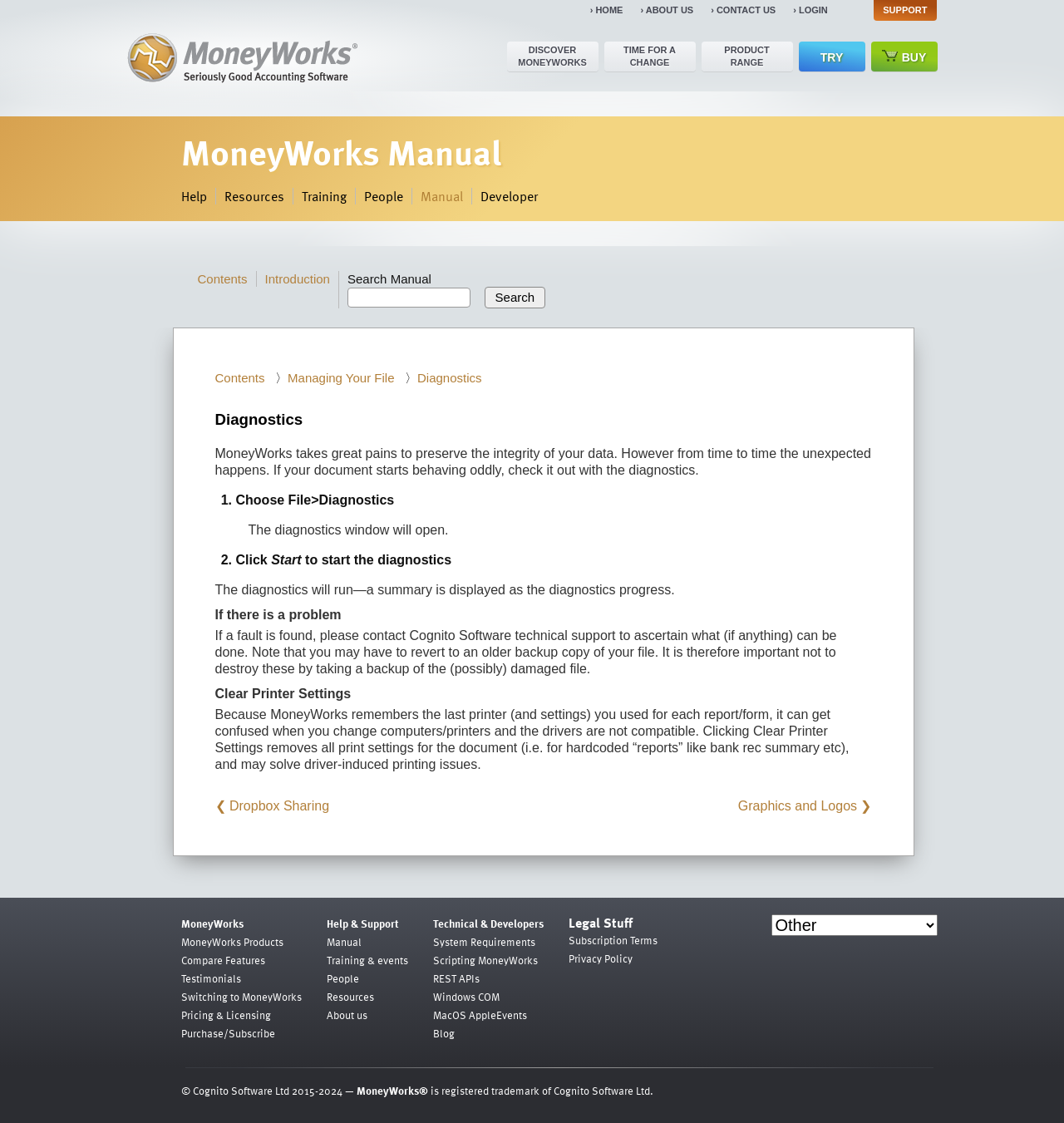Determine the bounding box coordinates for the area that needs to be clicked to fulfill this task: "Click on the 'HELP' link". The coordinates must be given as four float numbers between 0 and 1, i.e., [left, top, right, bottom].

[0.17, 0.166, 0.194, 0.184]